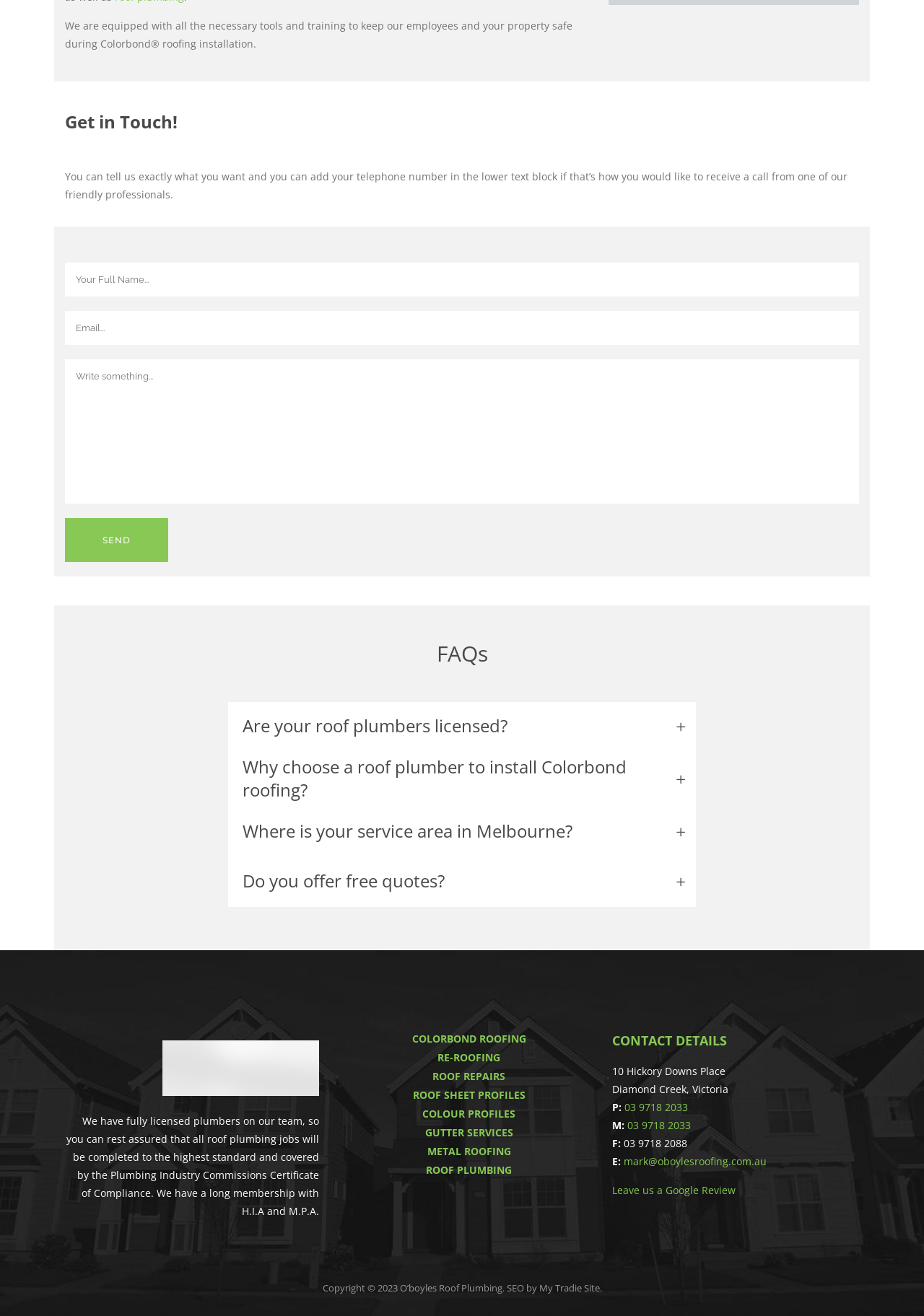What is the company's certification?
Using the information from the image, answer the question thoroughly.

The webpage mentions that the company has fully licensed plumbers on its team and that all roof plumbing jobs are completed to the highest standard and covered by the Plumbing Industry Commissions Certificate of Compliance.